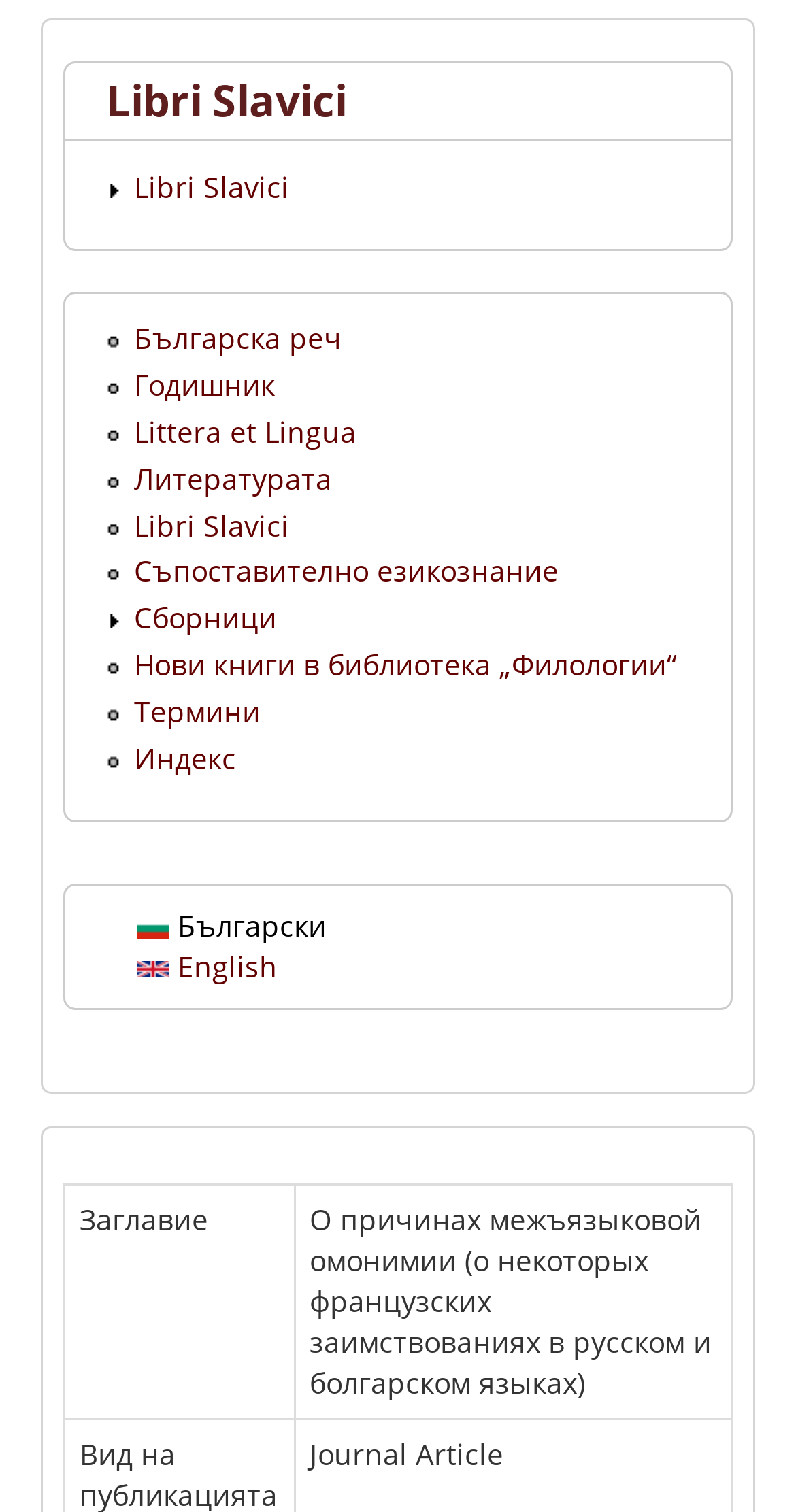Extract the bounding box of the UI element described as: "Съпоставително езикознание".

[0.169, 0.364, 0.9, 0.391]